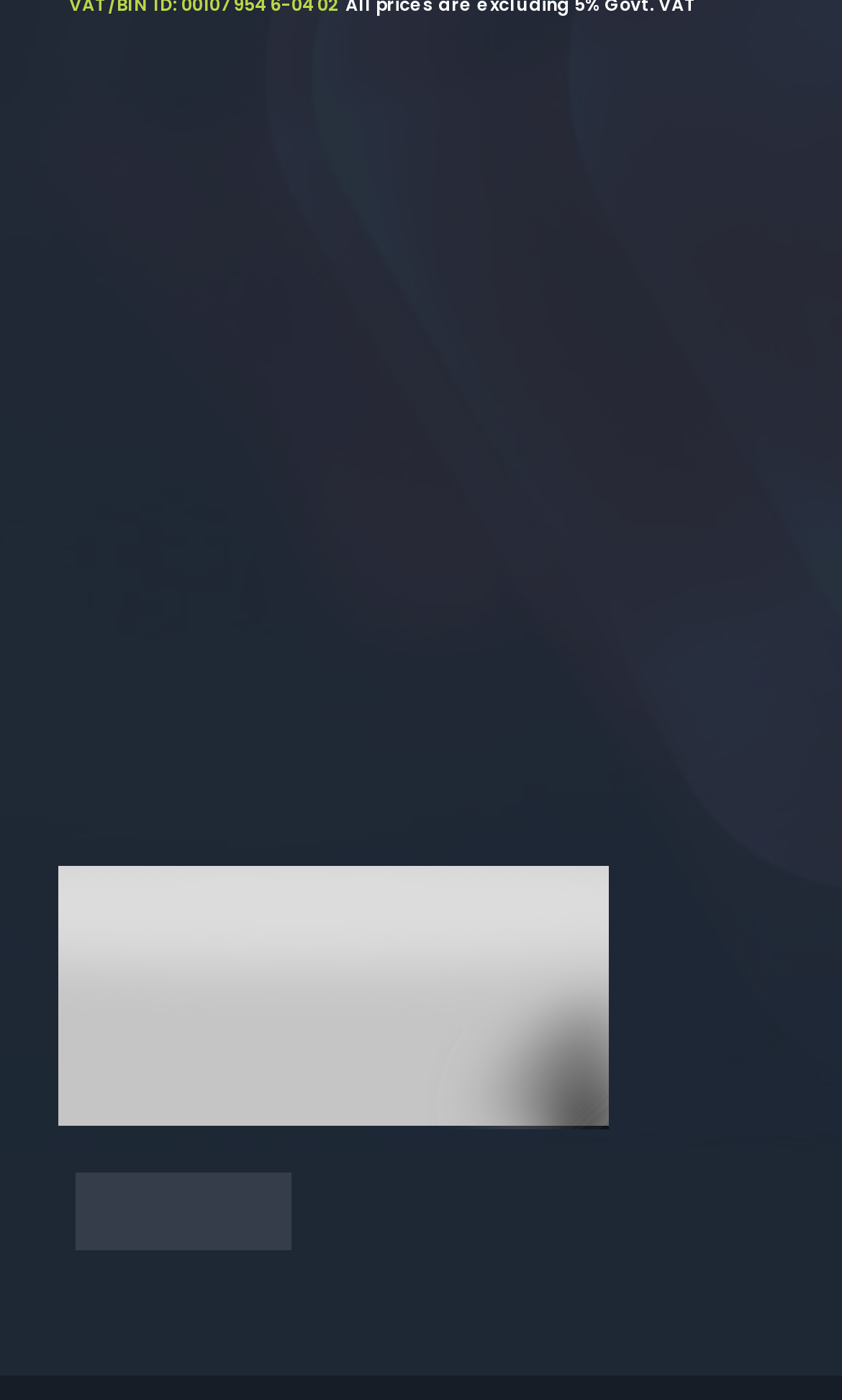Determine the bounding box coordinates for the HTML element described here: "alt="Easy Web Hosting Bill Payment"".

[0.069, 0.618, 0.838, 0.807]